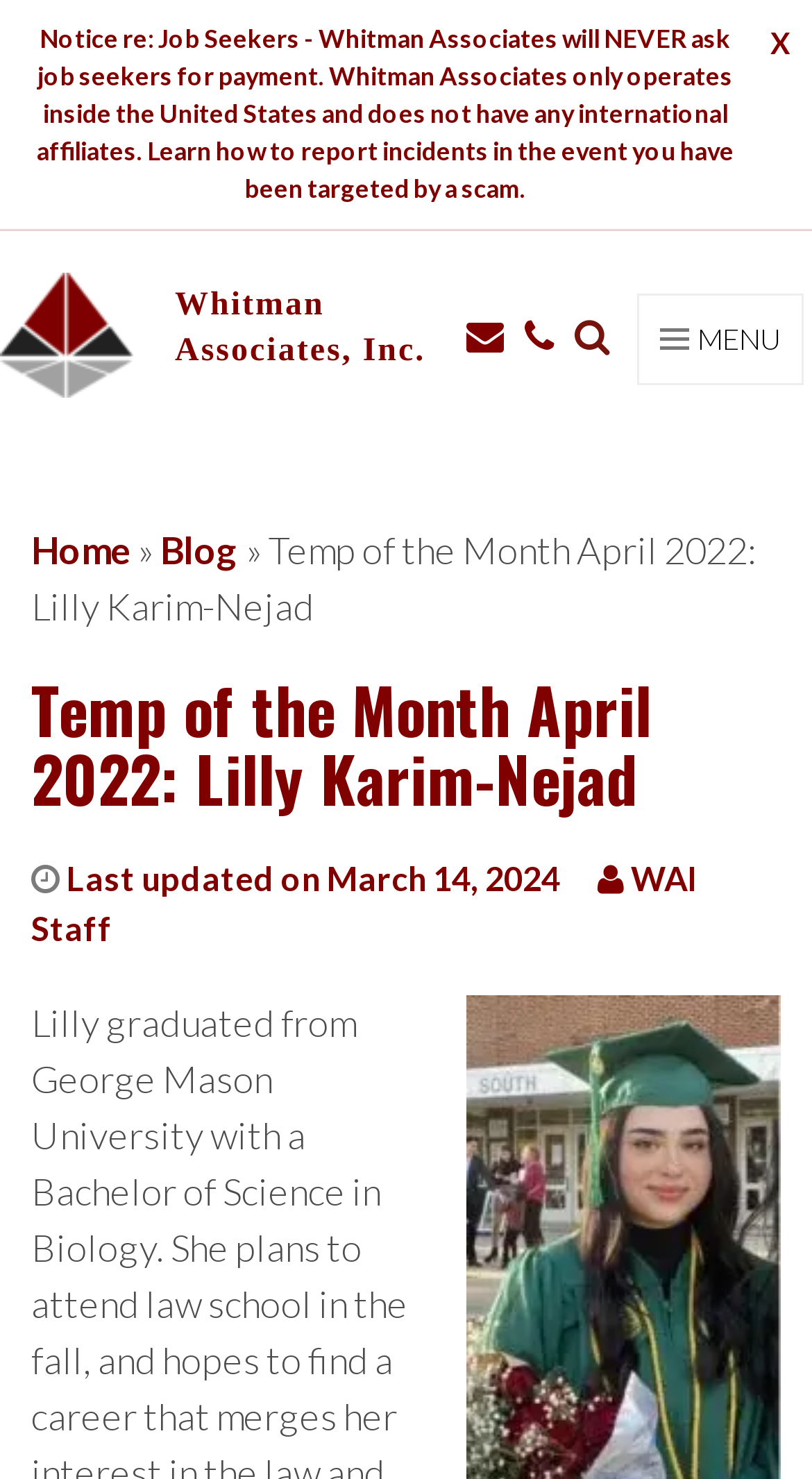Please answer the following question using a single word or phrase: 
What is the last updated date of the webpage content?

March 14, 2024